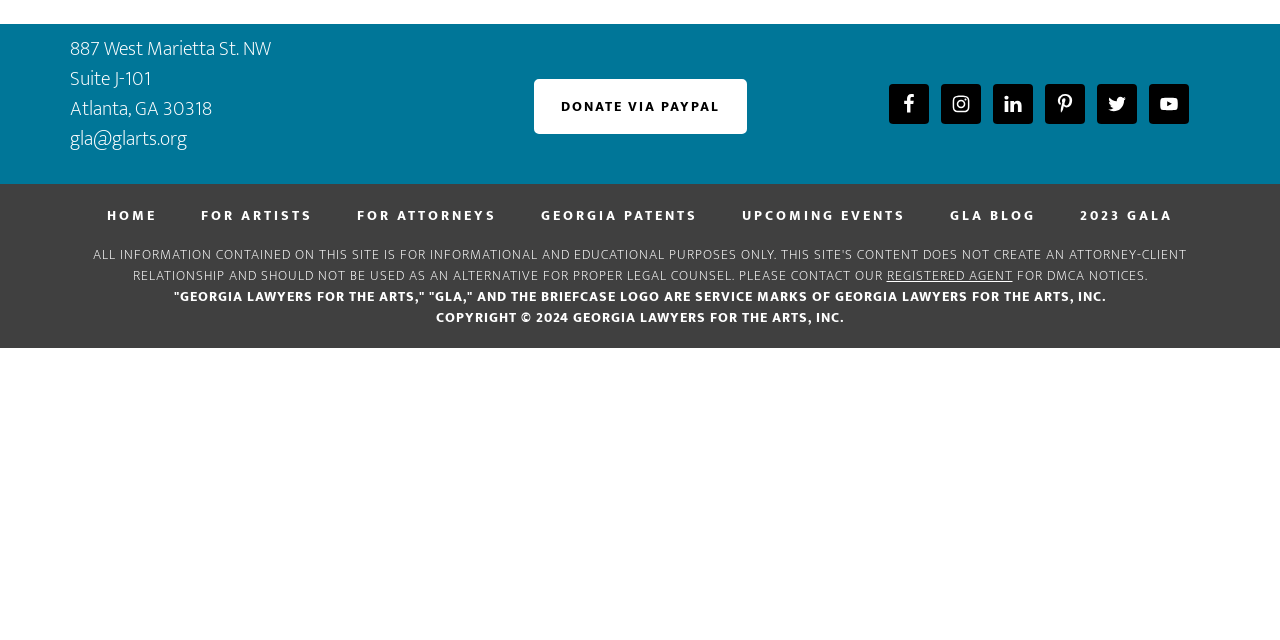From the webpage screenshot, identify the region described by Donate via PayPal. Provide the bounding box coordinates as (top-left x, top-left y, bottom-right x, bottom-right y), with each value being a floating point number between 0 and 1.

[0.417, 0.124, 0.584, 0.21]